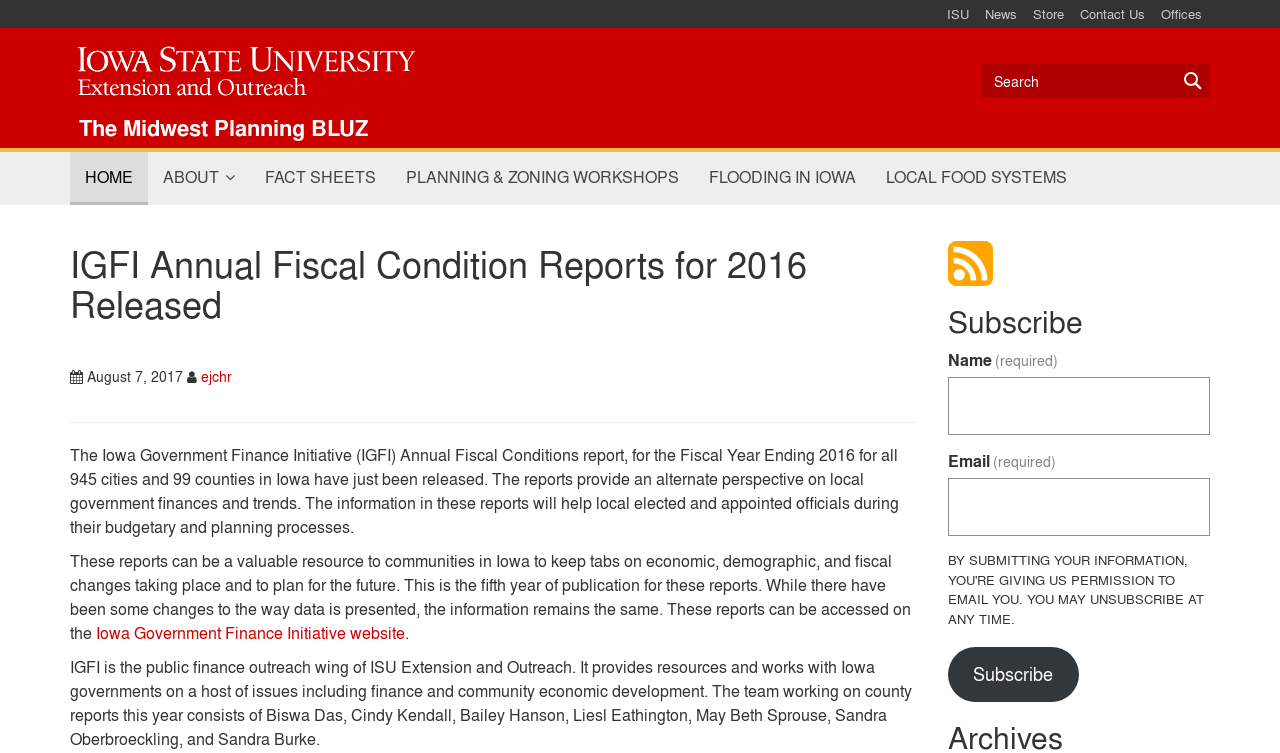Given the description "Subscribe", determine the bounding box of the corresponding UI element.

[0.74, 0.86, 0.843, 0.933]